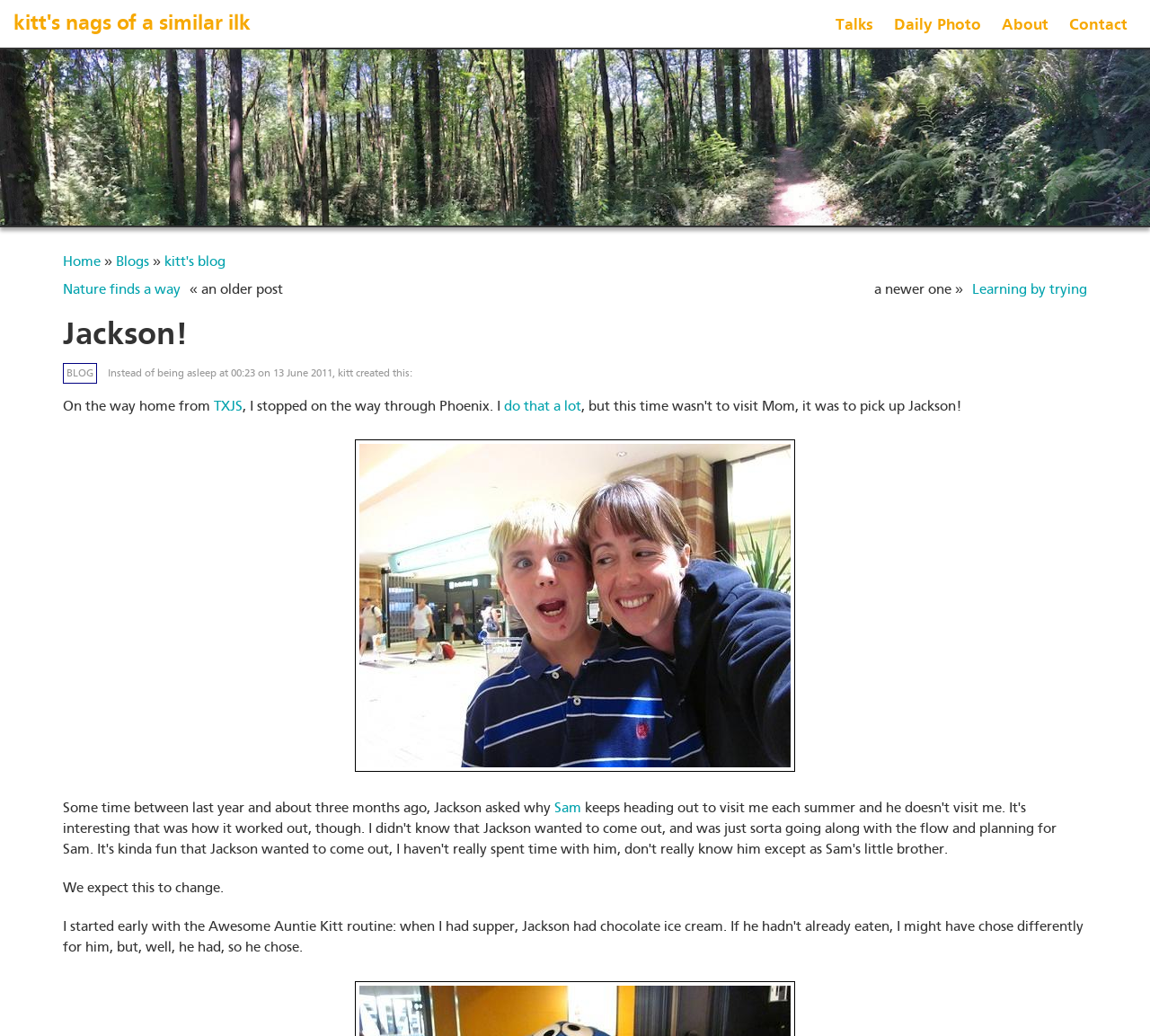Provide an in-depth description of the elements and layout of the webpage.

This webpage appears to be a personal blog, with the title "Jackson! | kitt hodsden's nags of a similar ilk" at the top. Below the title, there is a navigation menu with links to "Skip to main content", "Talks", "Daily Photo", "About", and "Contact", aligned horizontally across the top of the page.

Below the navigation menu, there is a large image that spans the entire width of the page. Underneath the image, there is a secondary navigation menu with links to "Home", "Blogs", and "kitt's blog", aligned horizontally.

The main content of the page is a blog post, with a heading "Jackson!" at the top. The post is divided into several paragraphs, with the first paragraph starting with "On the way home from TXJS, I stopped on the way through Phoenix." The text is interspersed with links to other pages, such as "TXJS" and "do that a lot". There is also an image embedded in the text, which appears to be a photograph.

At the bottom of the page, there are links to navigate to older or newer posts, labeled "« an older post" and "a newer one »", respectively. There is also a link to another blog post titled "Learning by trying".